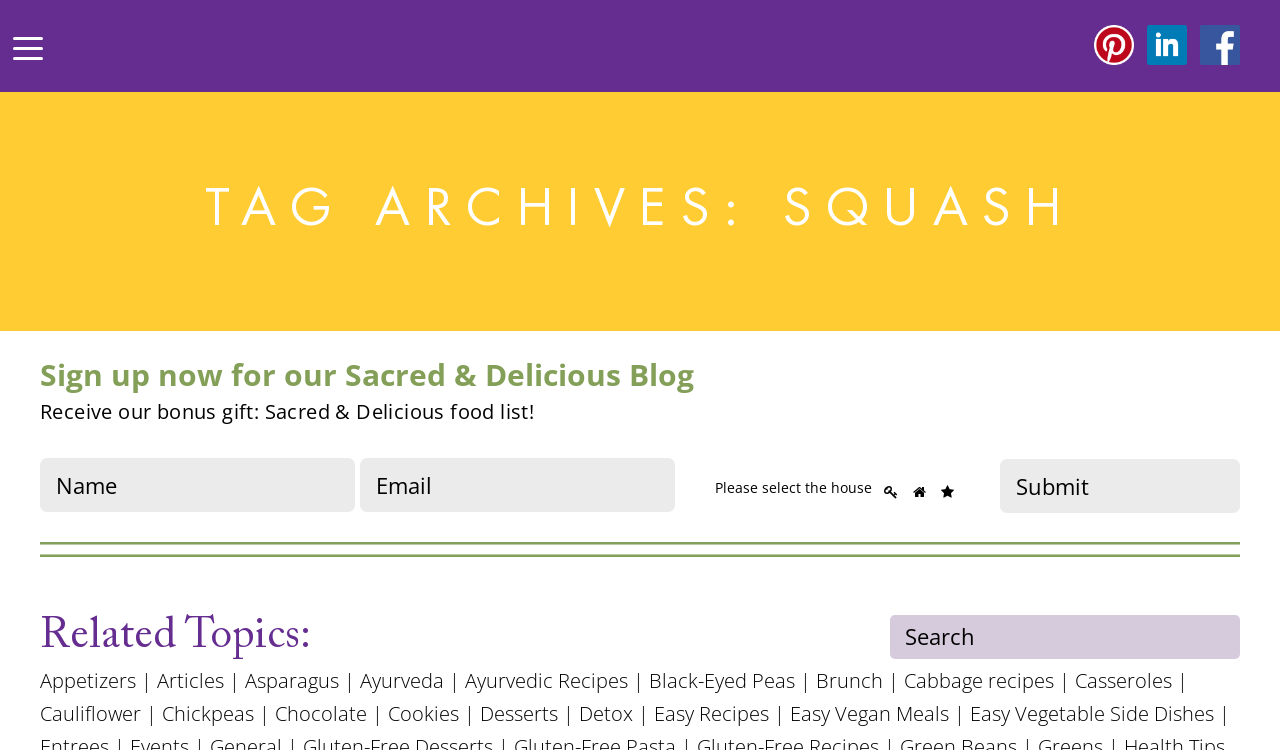Indicate the bounding box coordinates of the clickable region to achieve the following instruction: "Search for a topic."

[0.695, 0.82, 0.969, 0.878]